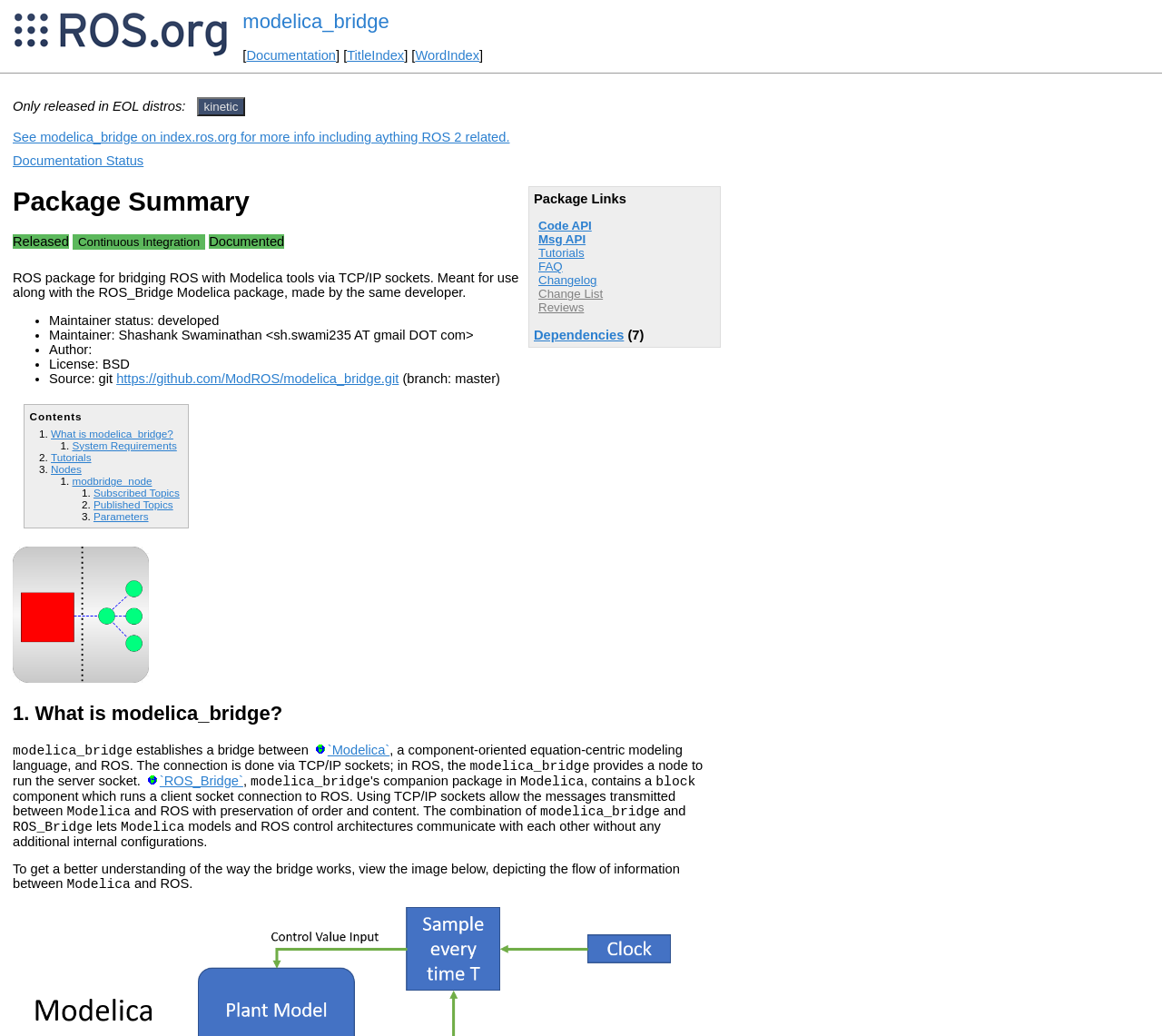Provide a one-word or short-phrase answer to the question:
What is the source of the modelica_bridge package?

git